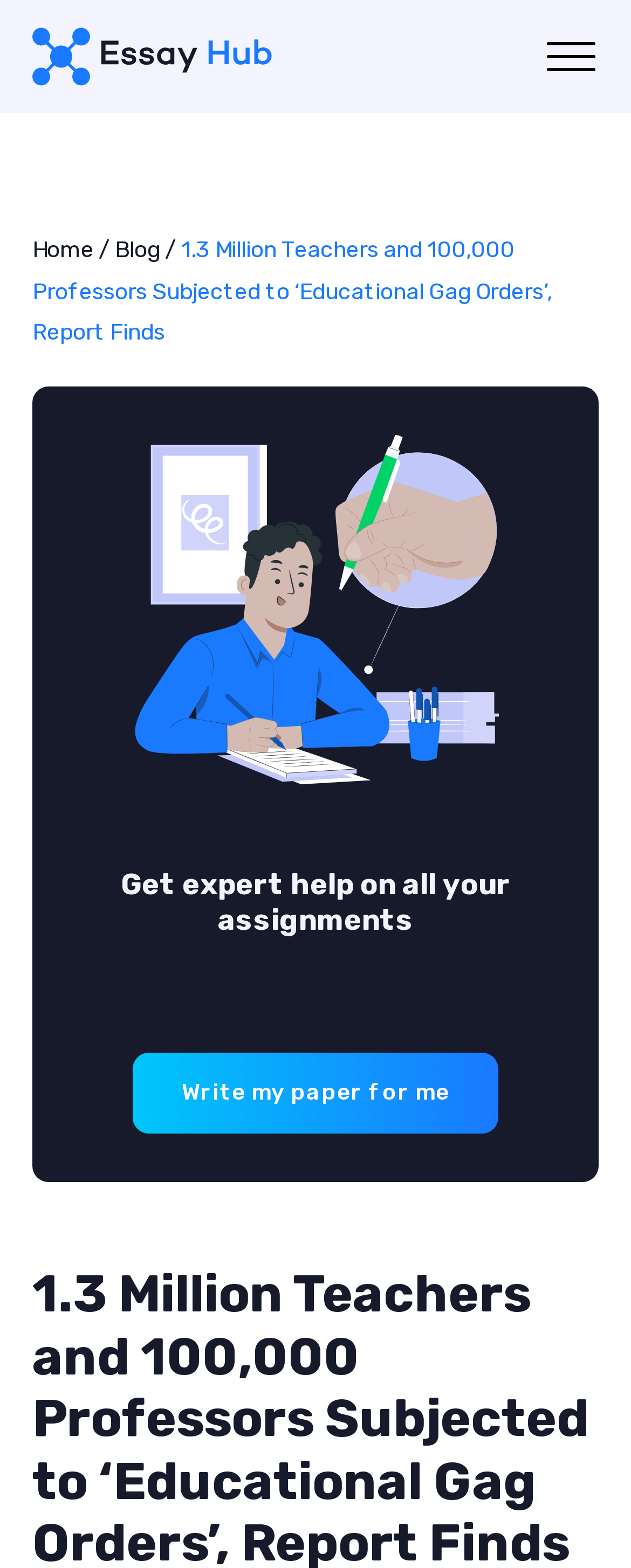What is the relationship between the image and the heading?
Answer the question with as much detail as you can, using the image as a reference.

The image at coordinates [0.208, 0.277, 0.792, 0.5] and the heading 'Get expert help on all your assignments' at coordinates [0.172, 0.554, 0.828, 0.599] are likely related to each other, as they both suggest that the webpage is offering academic help or services.